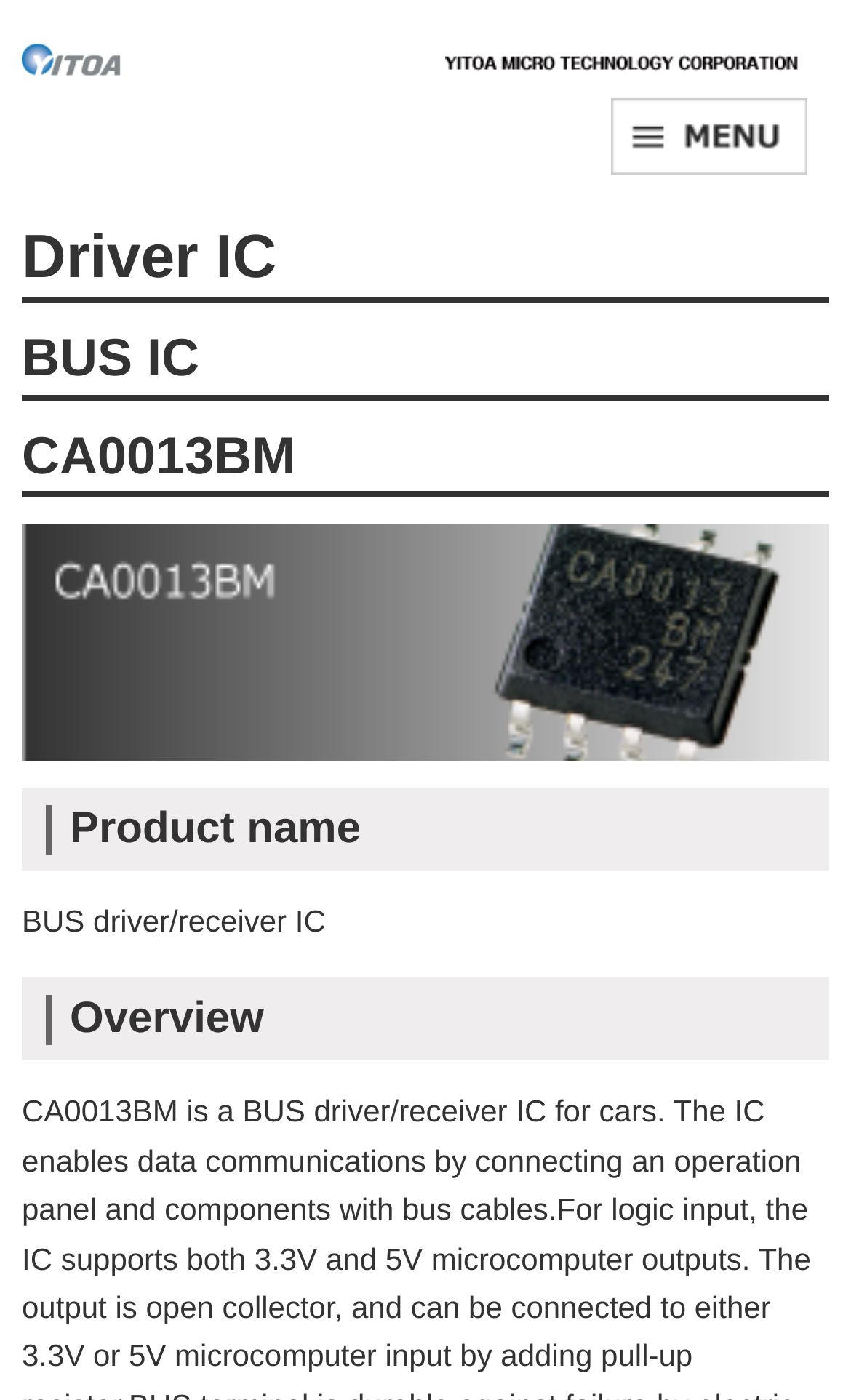Please provide a one-word or phrase answer to the question: 
What is the category of the IC?

Driver IC